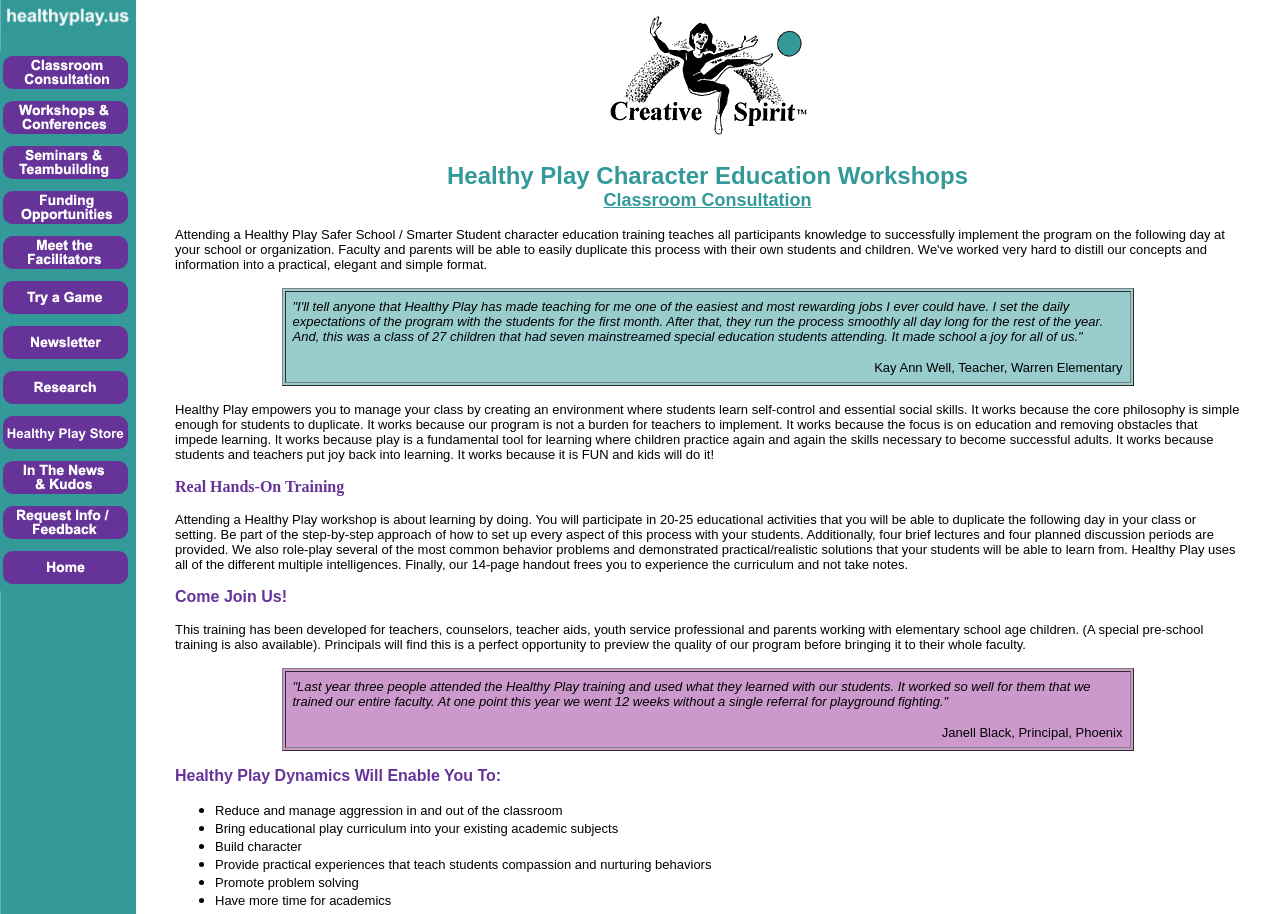Please identify the bounding box coordinates of the element on the webpage that should be clicked to follow this instruction: "Book an appointment". The bounding box coordinates should be given as four float numbers between 0 and 1, formatted as [left, top, right, bottom].

None